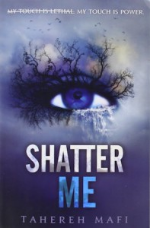Provide a comprehensive description of the image.

The image showcases the book cover of "Shatter Me," the first installment in the popular series by Tahereh Mafi. The artwork features a striking, large blue eye with dark, tree-like branches emerging from the lashes, set against a dreamy blue and gray background. The title "SHATTER ME" is prominently displayed in bold, white letters at the bottom, while the author’s name, "TAHEREH MAFI," appears in smaller text just below. The overall design evokes a sense of mystery and intensity, reflecting the themes of power and vulnerability explored within the narrative. The tagline beneath the author's name hints at the protagonist's abilities: "My touch is lethal. My touch is power." This cover art is emblematic of the book's exploration of identity and the struggle for control in a dystopian world.